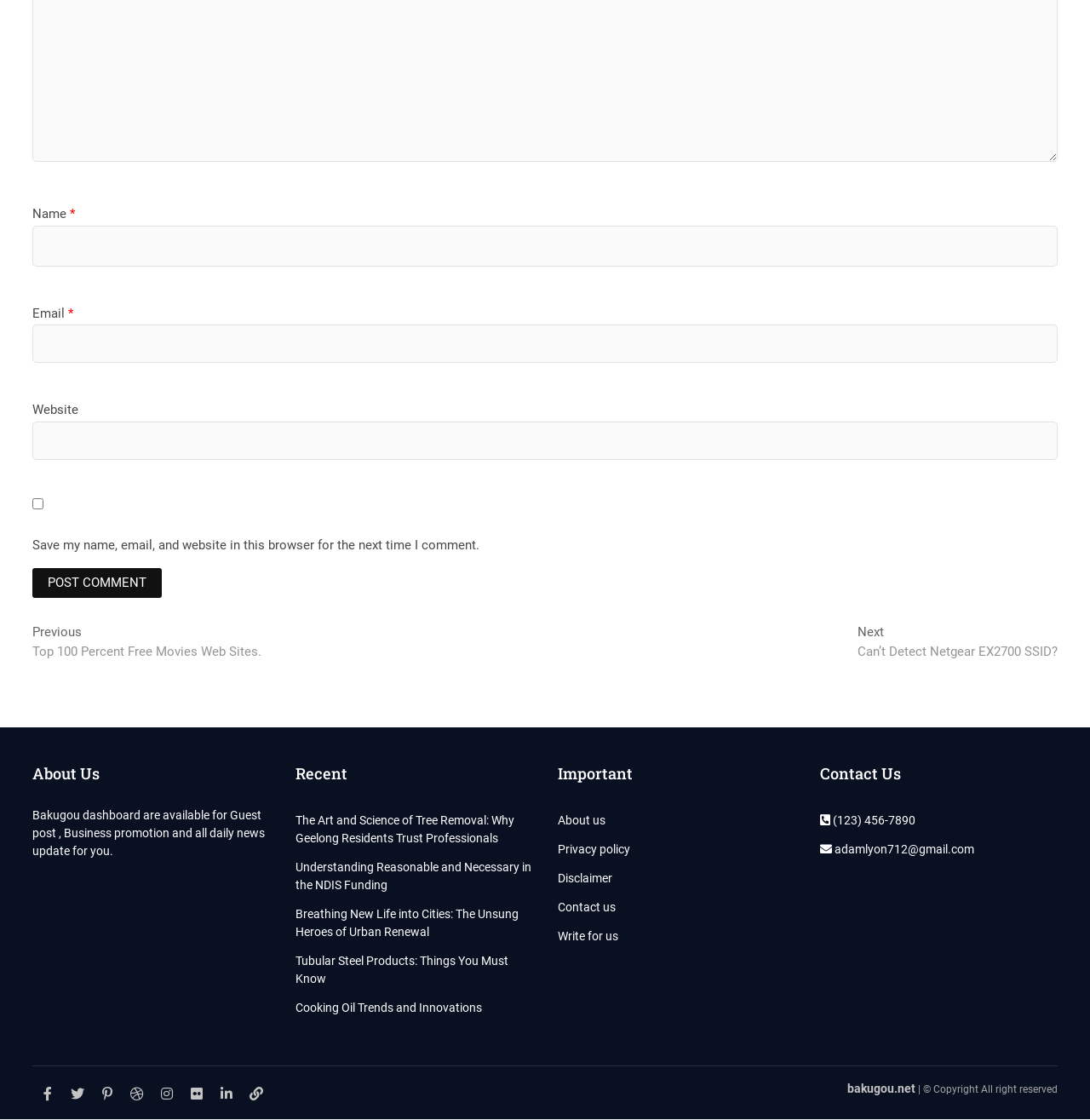Please find the bounding box coordinates of the section that needs to be clicked to achieve this instruction: "Contact us through email".

[0.753, 0.753, 0.894, 0.765]